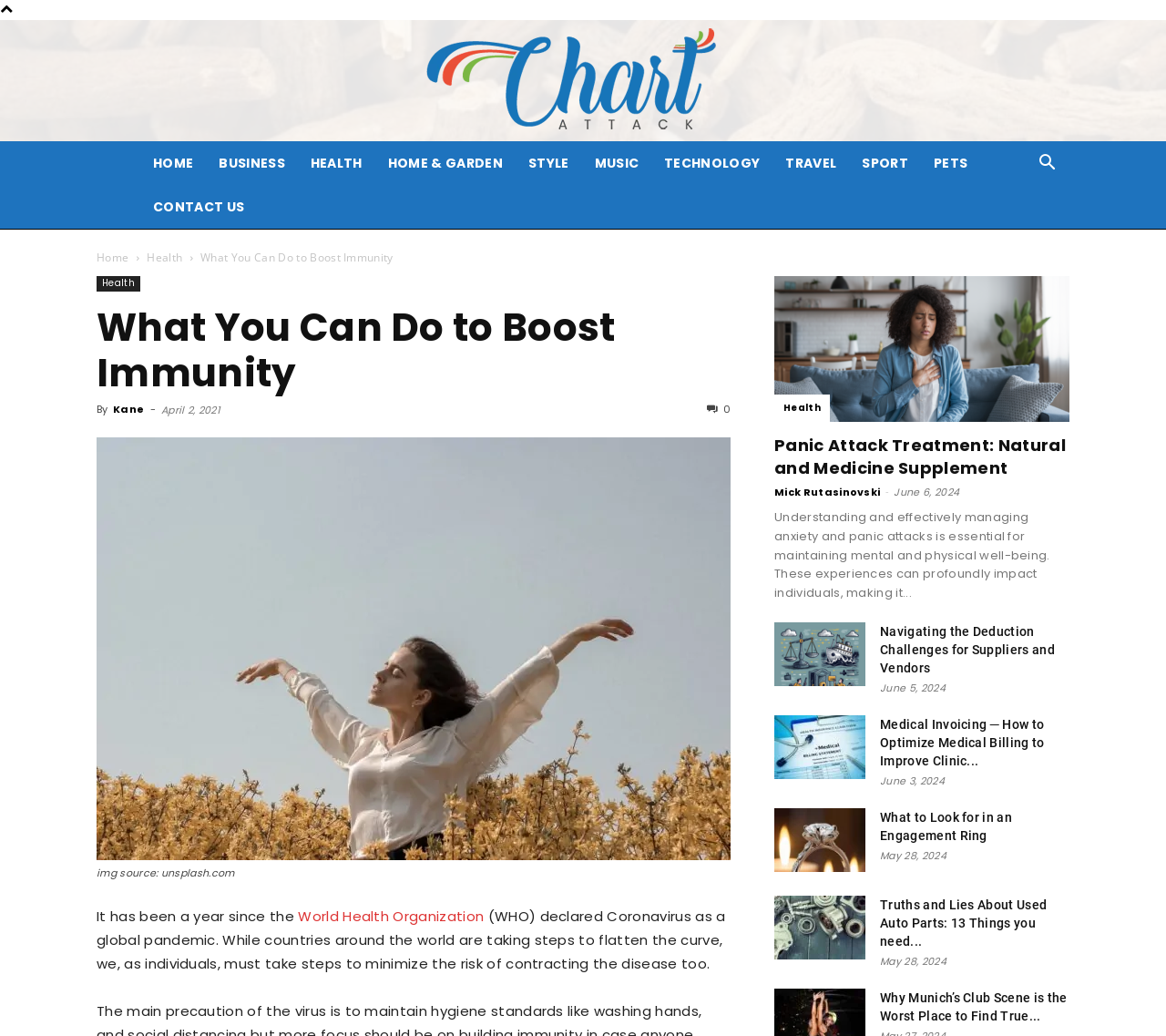Specify the bounding box coordinates of the area to click in order to follow the given instruction: "Search using the 'Search' button."

[0.88, 0.15, 0.917, 0.167]